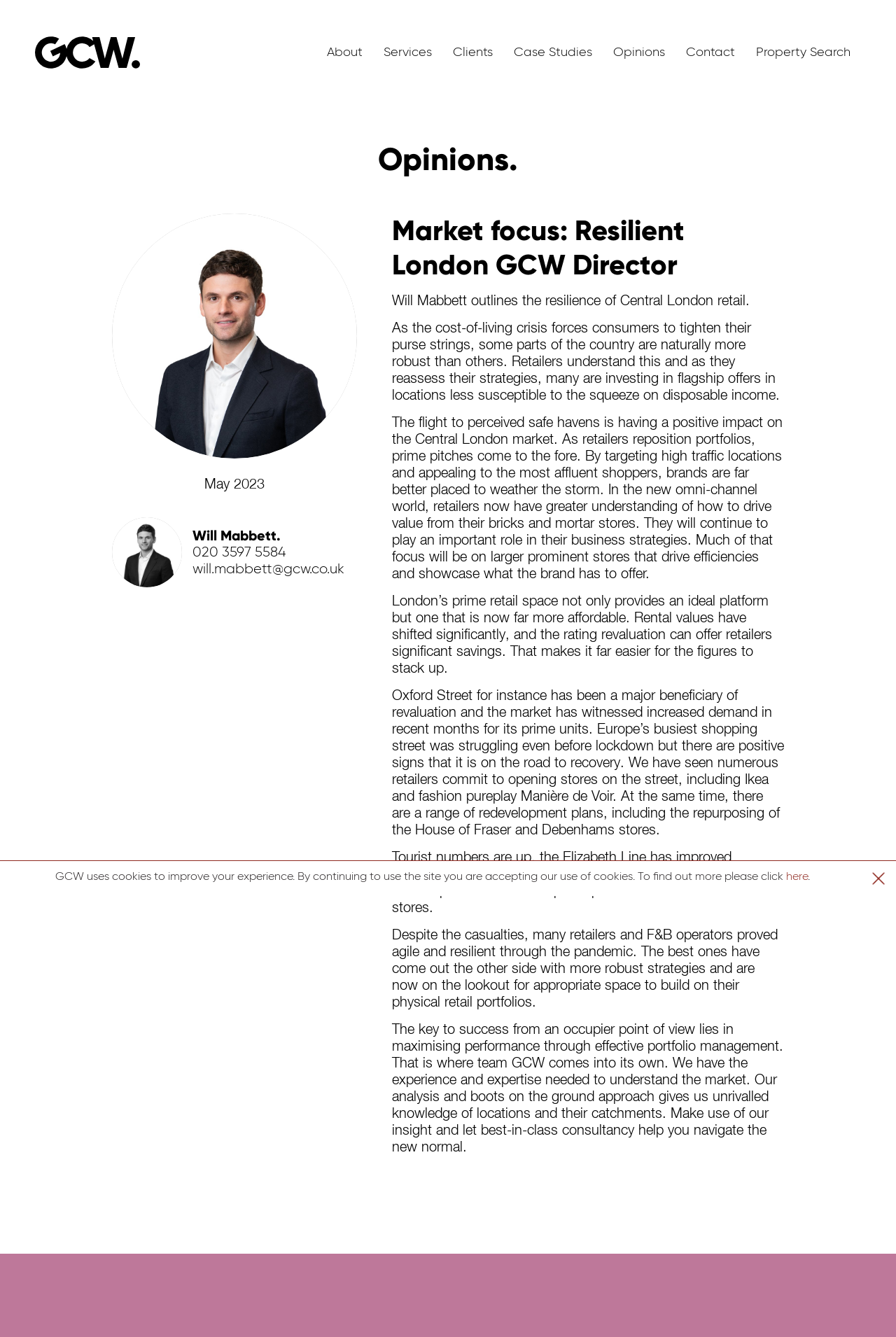Could you determine the bounding box coordinates of the clickable element to complete the instruction: "Contact Will Mabbett"? Provide the coordinates as four float numbers between 0 and 1, i.e., [left, top, right, bottom].

[0.215, 0.408, 0.319, 0.418]